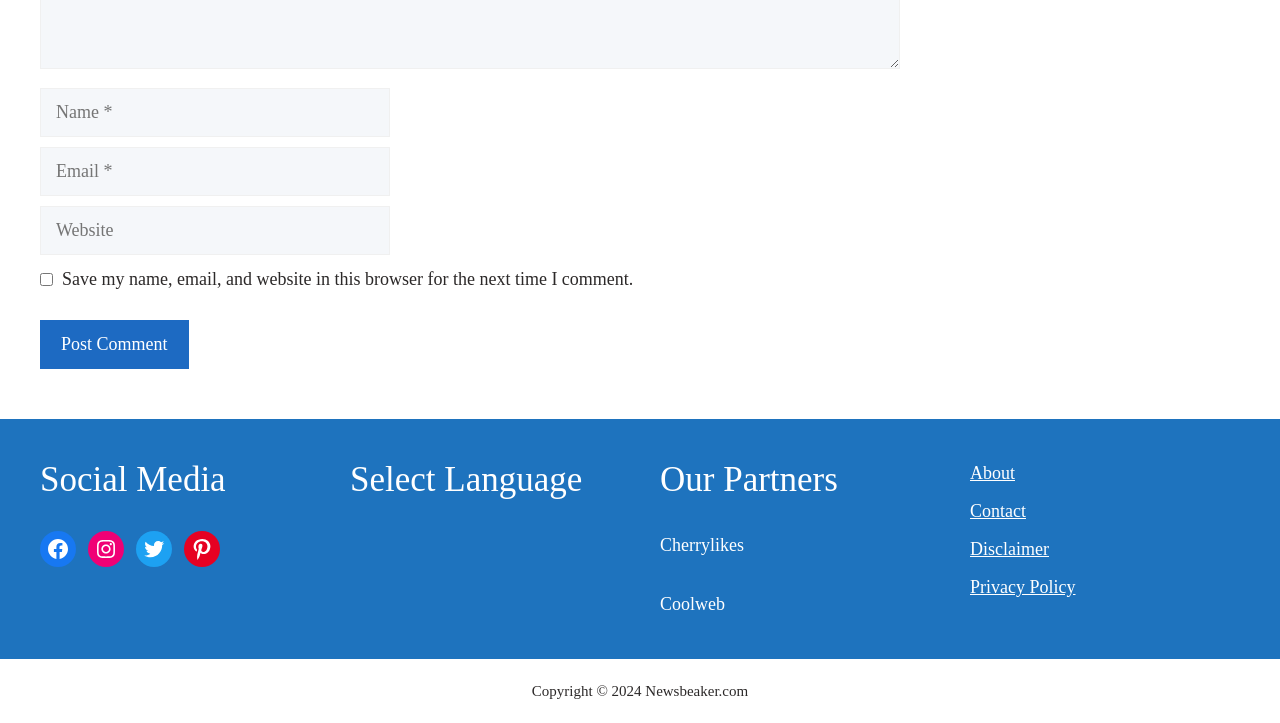Extract the bounding box coordinates for the UI element described as: "parent_node: Comment name="url" placeholder="Website"".

[0.031, 0.284, 0.305, 0.352]